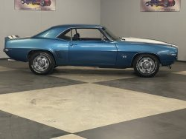Provide an in-depth description of all elements within the image.

The image showcases a striking 1969 Chevrolet Camaro, a classic American muscle car. This version features a sleek design adorned in a vibrant Lemans Blue exterior, complemented by polished chrome wheels that gleam under the lights. The Camaro's aerodynamic silhouette is accentuated by its long hood and short rear, characteristic of muscle car aesthetics. 

Set against a neutral backdrop of a showroom floor, the car's detailed craftsmanship and attention to design are evident, highlighting the iconic status of the Camaro within automotive history. This particular model, equipped with a V8 engine, epitomizes the power and performance that enthusiasts admire in vintage vehicles. Captured at a profile view, the image emphasizes the car's vintage charm and sporty appeal, making it a quintessential representation of American automotive heritage.